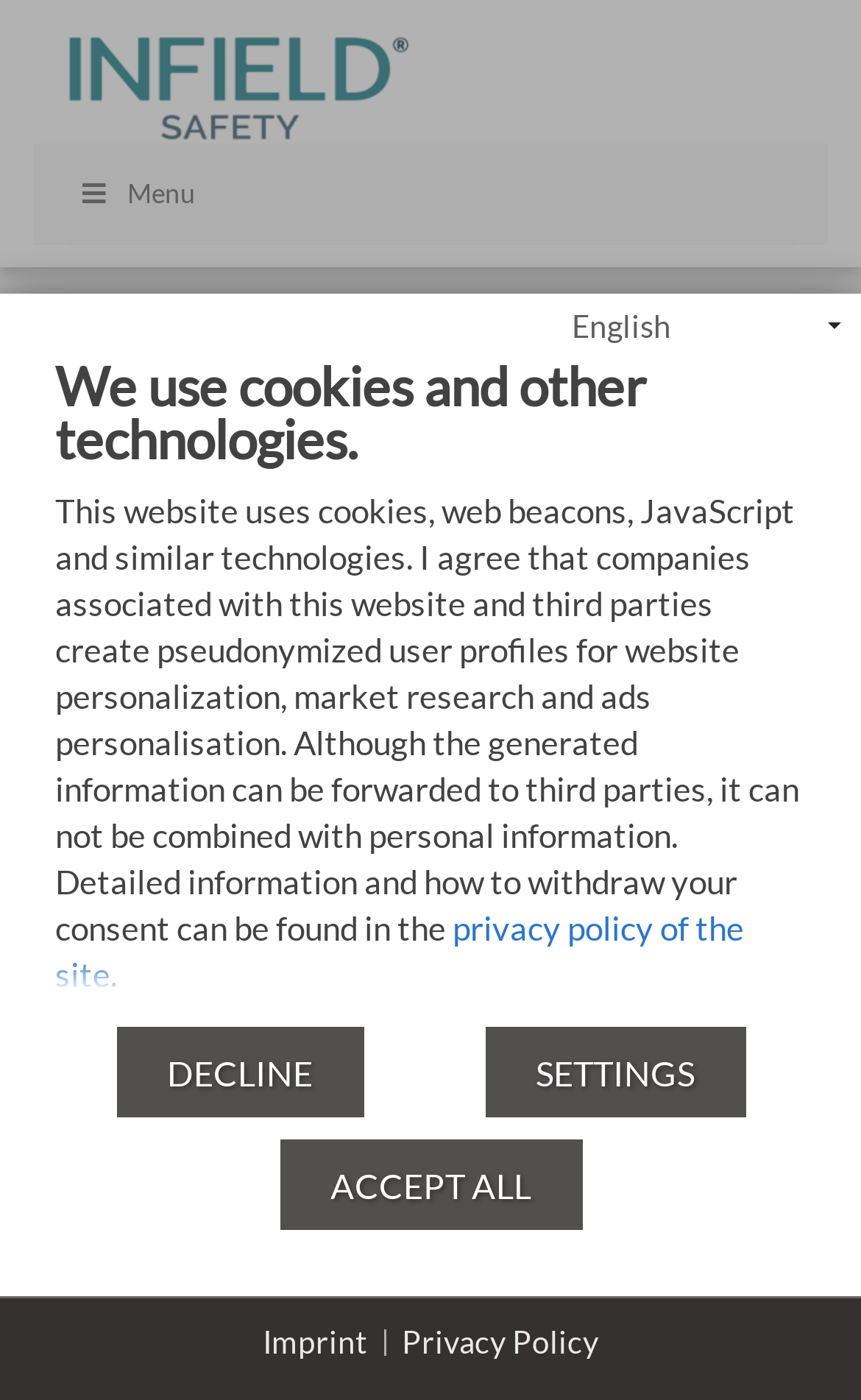Locate the bounding box coordinates of the element's region that should be clicked to carry out the following instruction: "Go to imprint". The coordinates need to be four float numbers between 0 and 1, i.e., [left, top, right, bottom].

[0.305, 0.944, 0.426, 0.975]